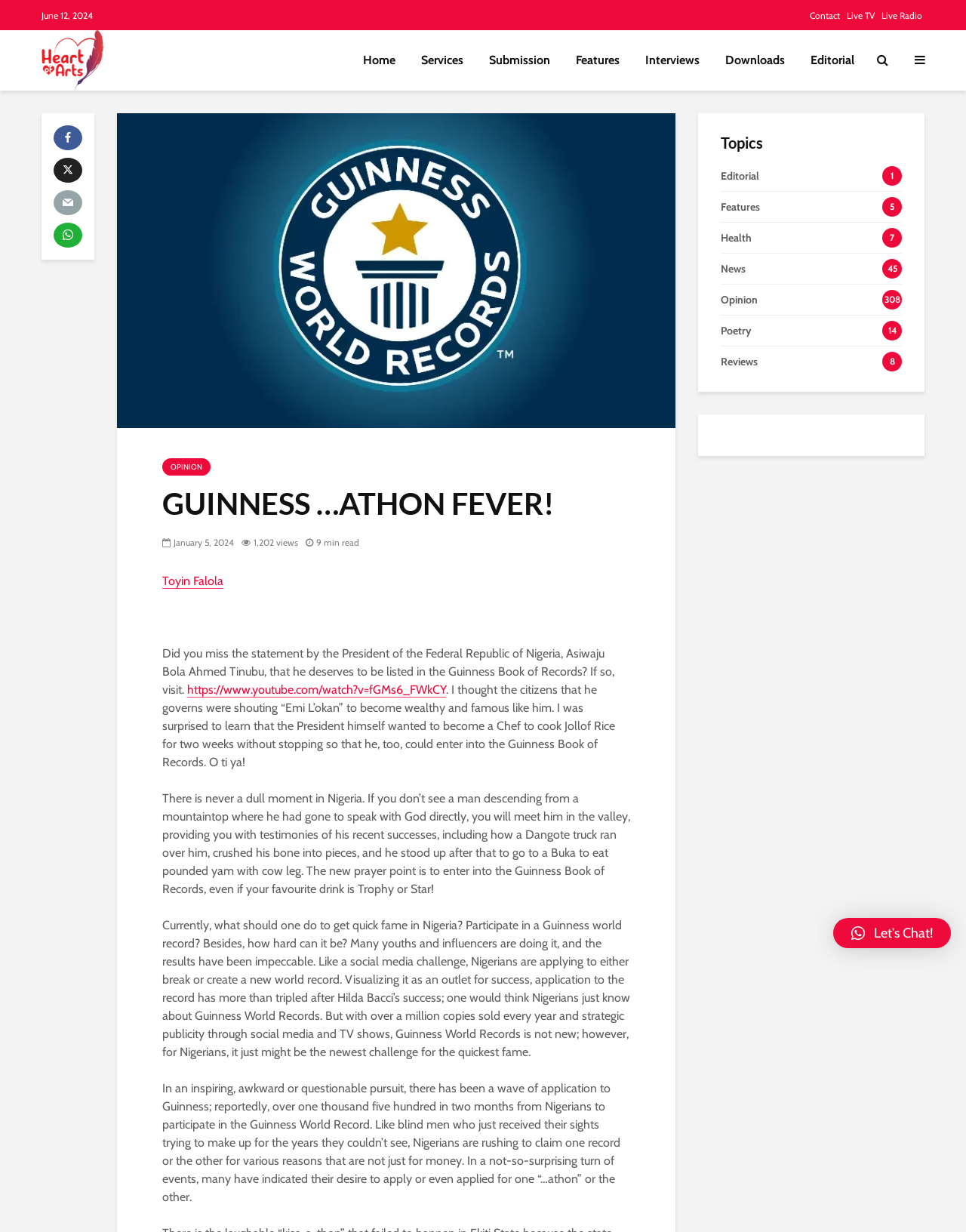Answer the question below in one word or phrase:
What is the purpose of the button at the bottom of the webpage?

To initiate a chat